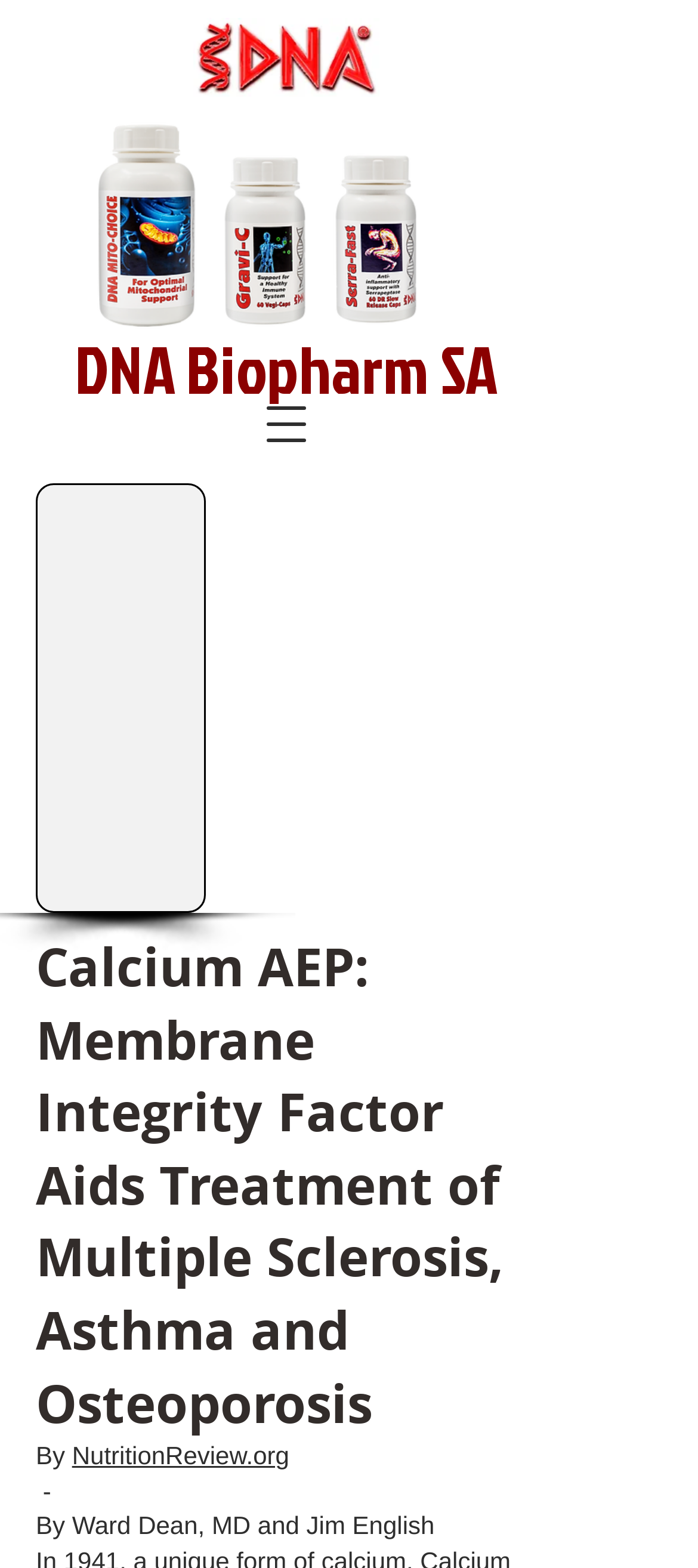How many images are on the top section? Analyze the screenshot and reply with just one word or a short phrase.

3